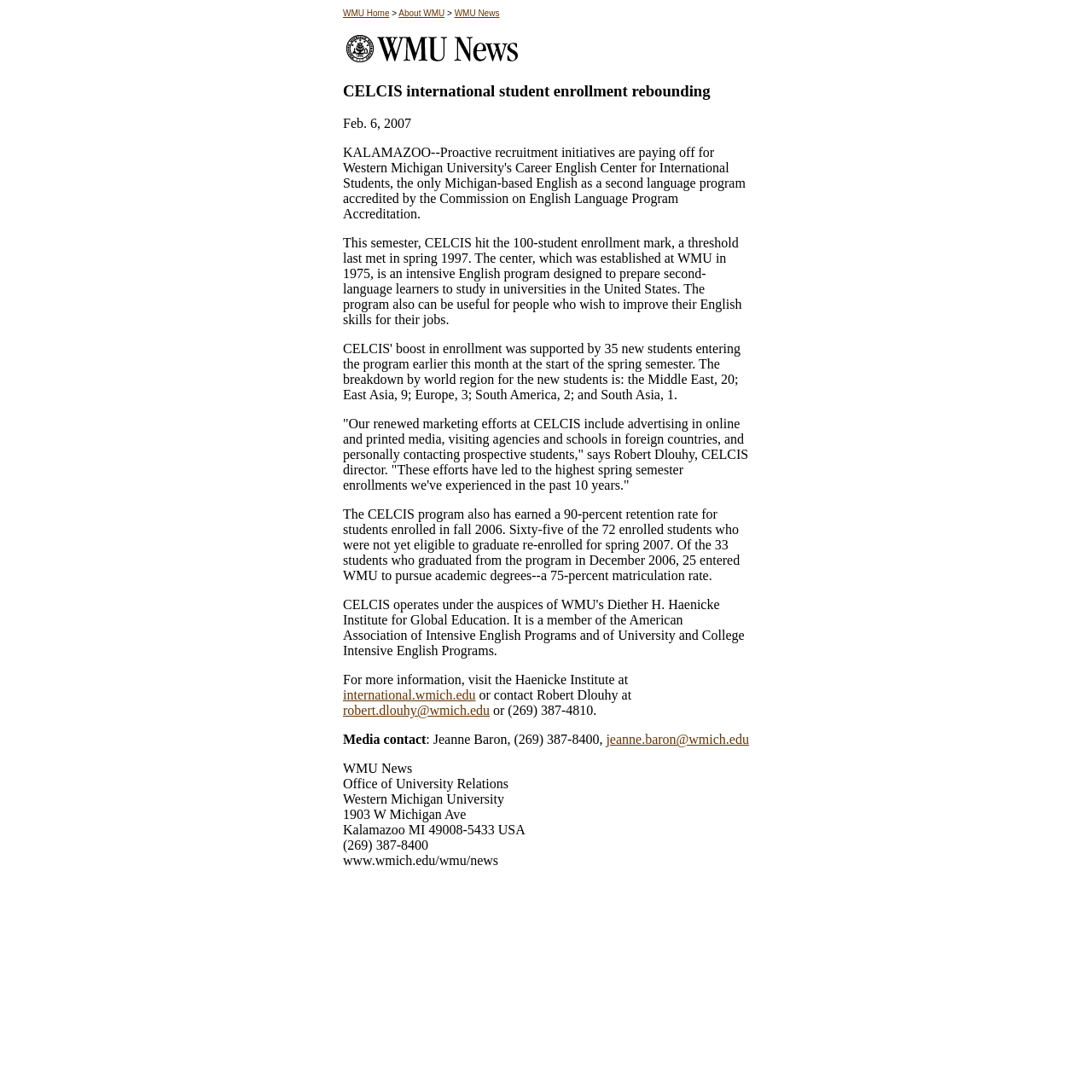Please give a short response to the question using one word or a phrase:
What is the address of Western Michigan University?

1903 W Michigan Ave, Kalamazoo MI 49008-5433 USA